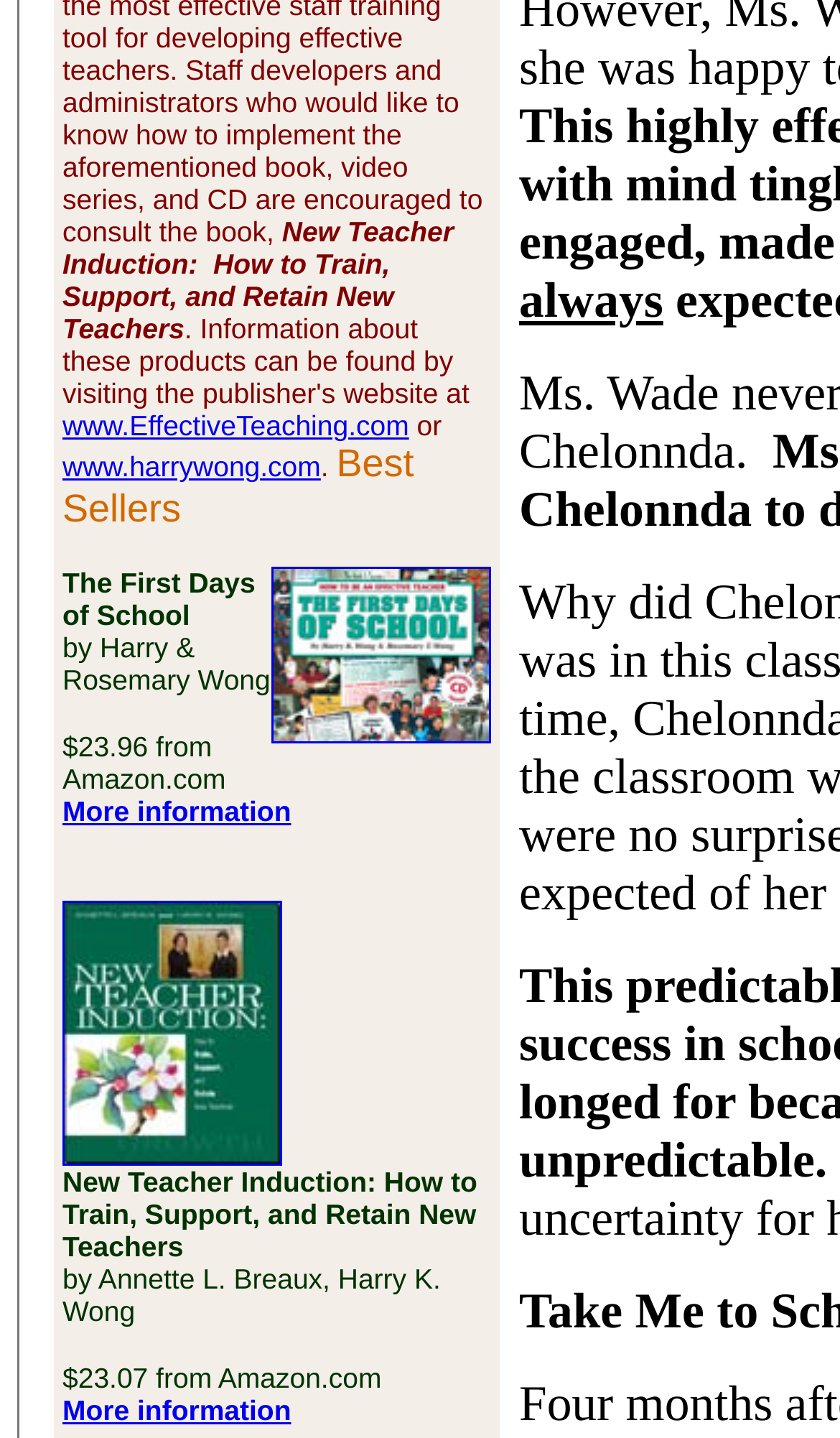How many books are listed on this webpage?
Refer to the screenshot and deliver a thorough answer to the question presented.

The number of books listed on this webpage is obtained by counting the number of book titles and descriptions on the webpage. There are two book titles, 'The First Days of School' and 'New Teacher Induction: How to Train, Support, and Retain New Teachers', which indicates that there are two books listed on this webpage.